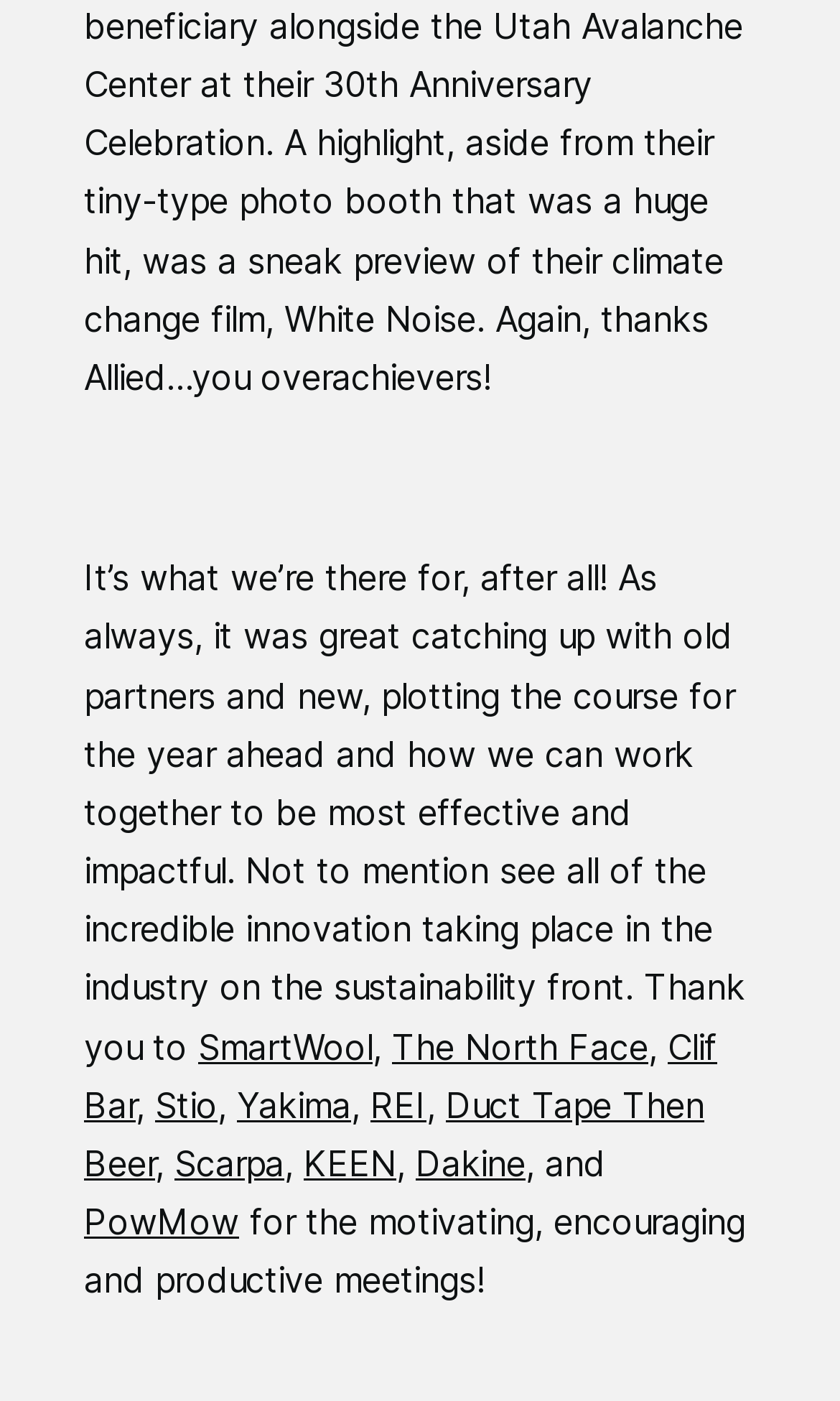Identify the bounding box for the described UI element: "Yakima".

[0.282, 0.773, 0.418, 0.804]